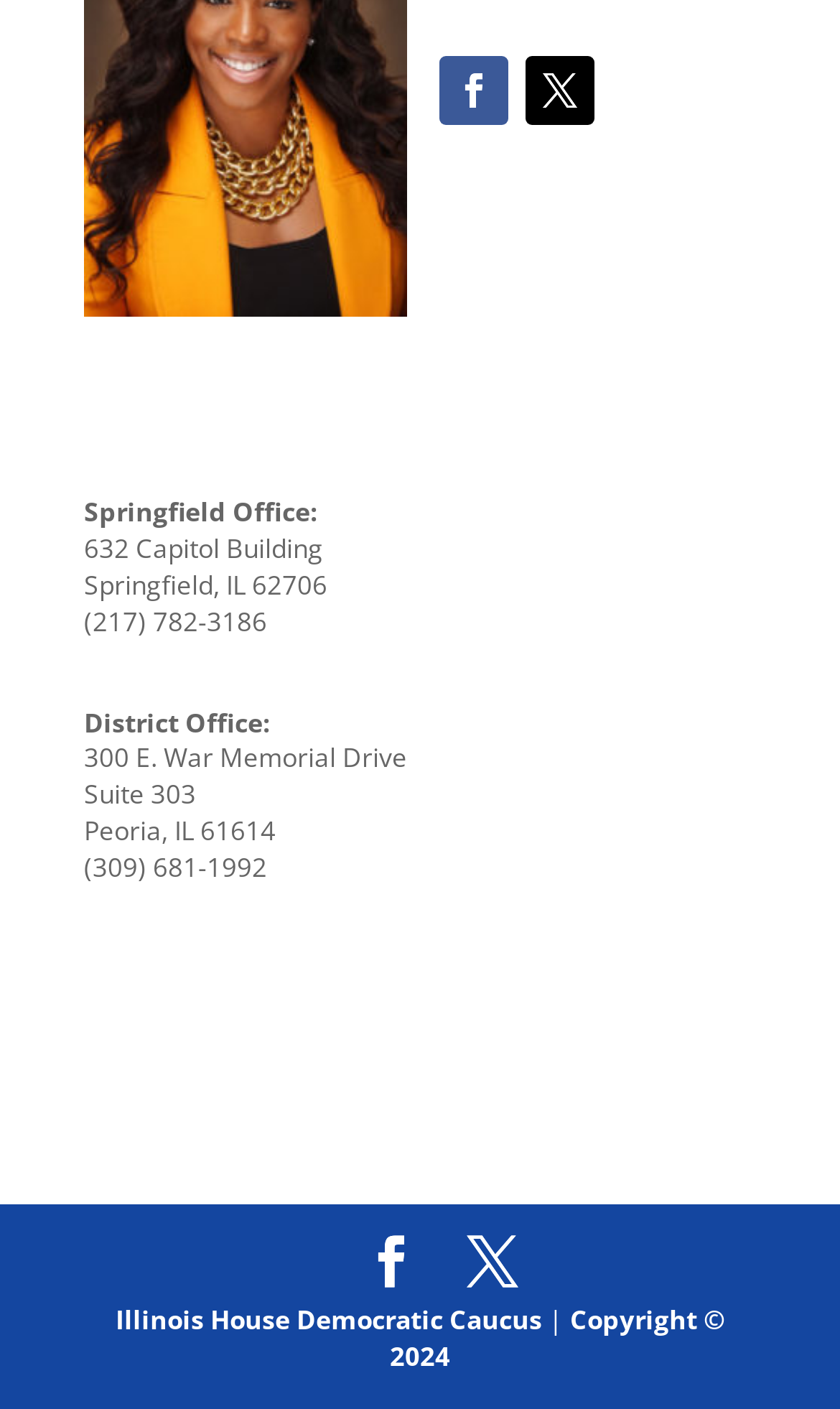What is the name of the caucus?
Provide a short answer using one word or a brief phrase based on the image.

Illinois House Democratic Caucus